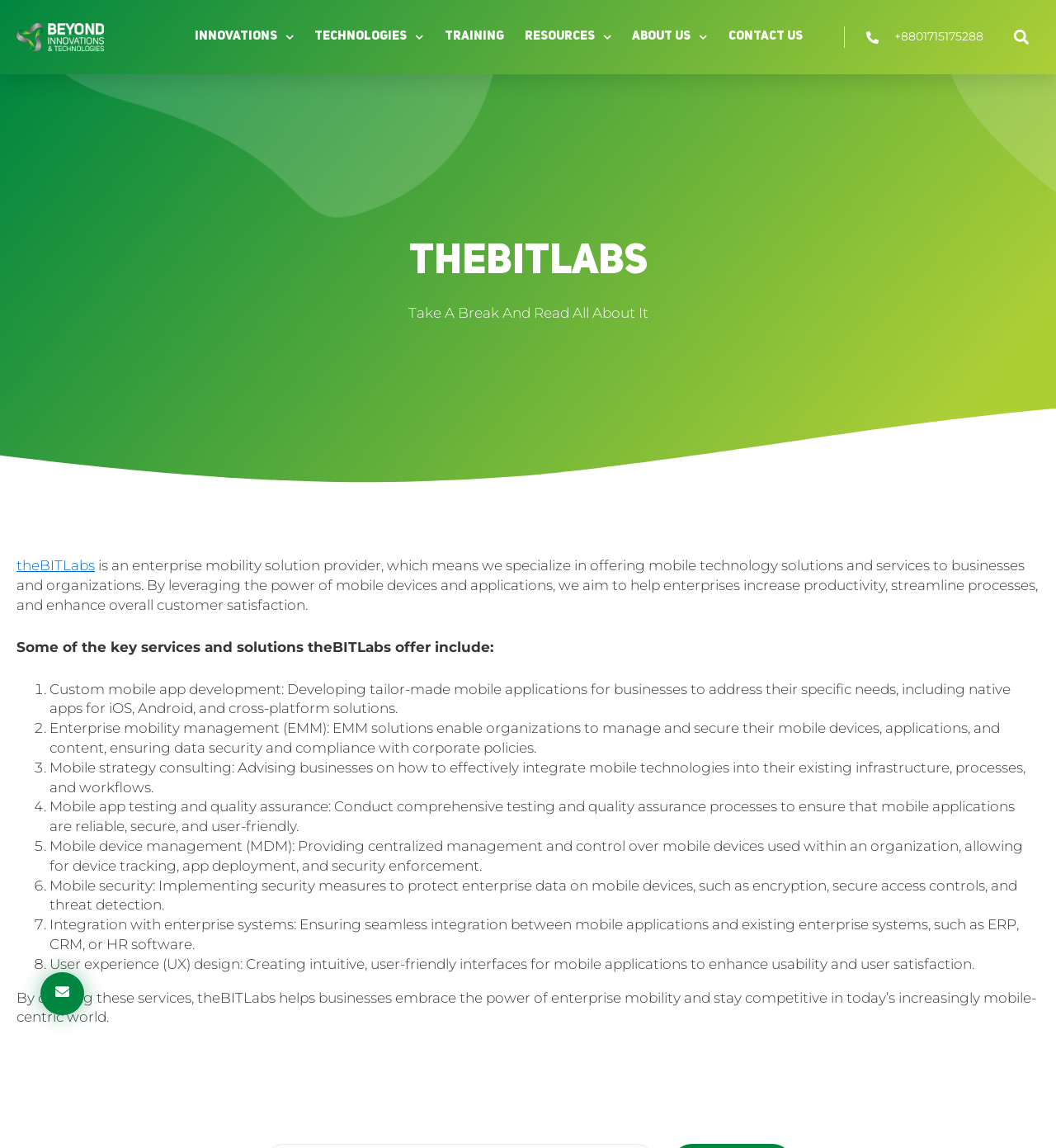Given the description "+8801715175288", determine the bounding box of the corresponding UI element.

[0.8, 0.023, 0.931, 0.042]